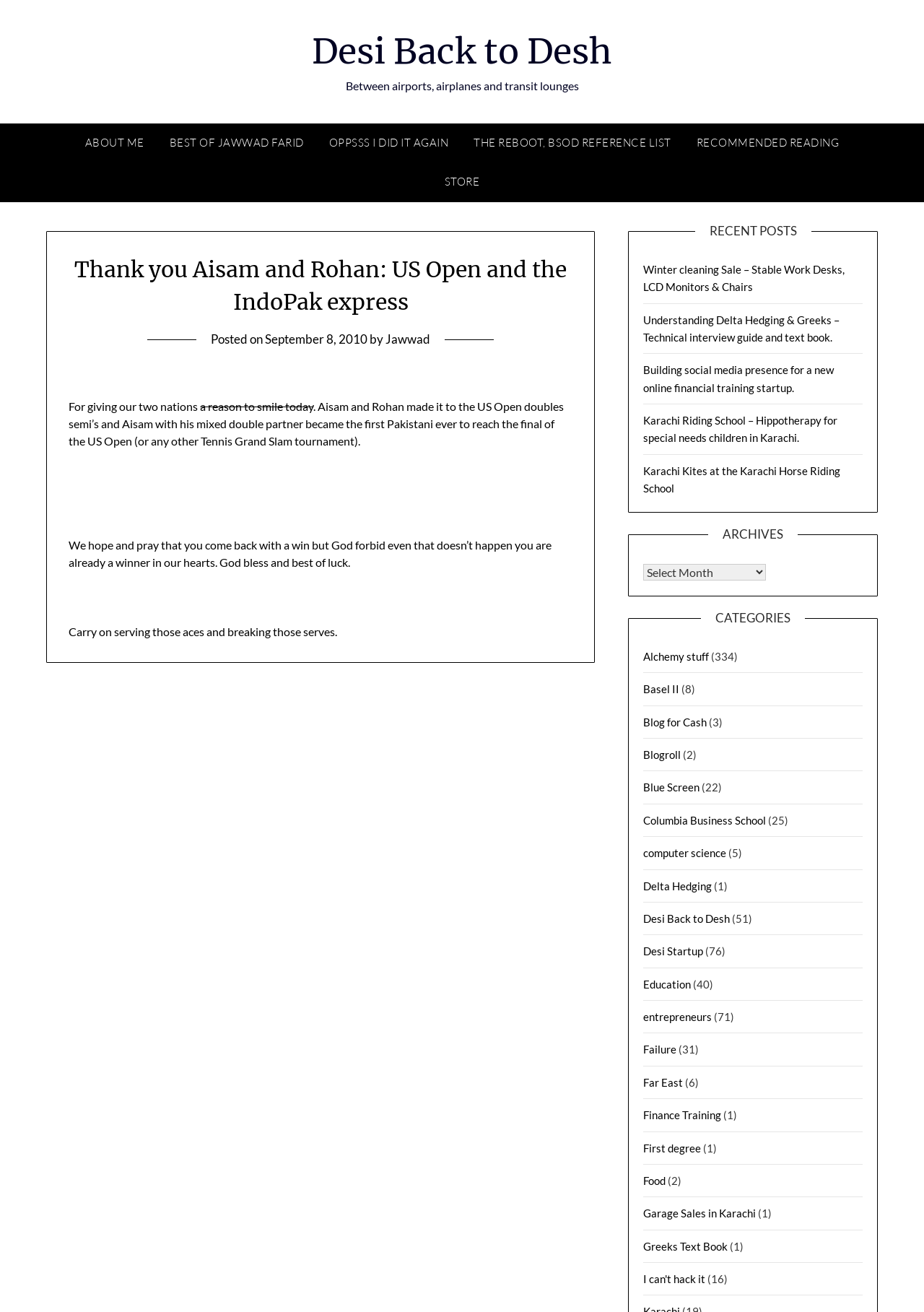Determine the bounding box coordinates of the target area to click to execute the following instruction: "Explore the Desi Back to Desh category."

[0.696, 0.695, 0.79, 0.705]